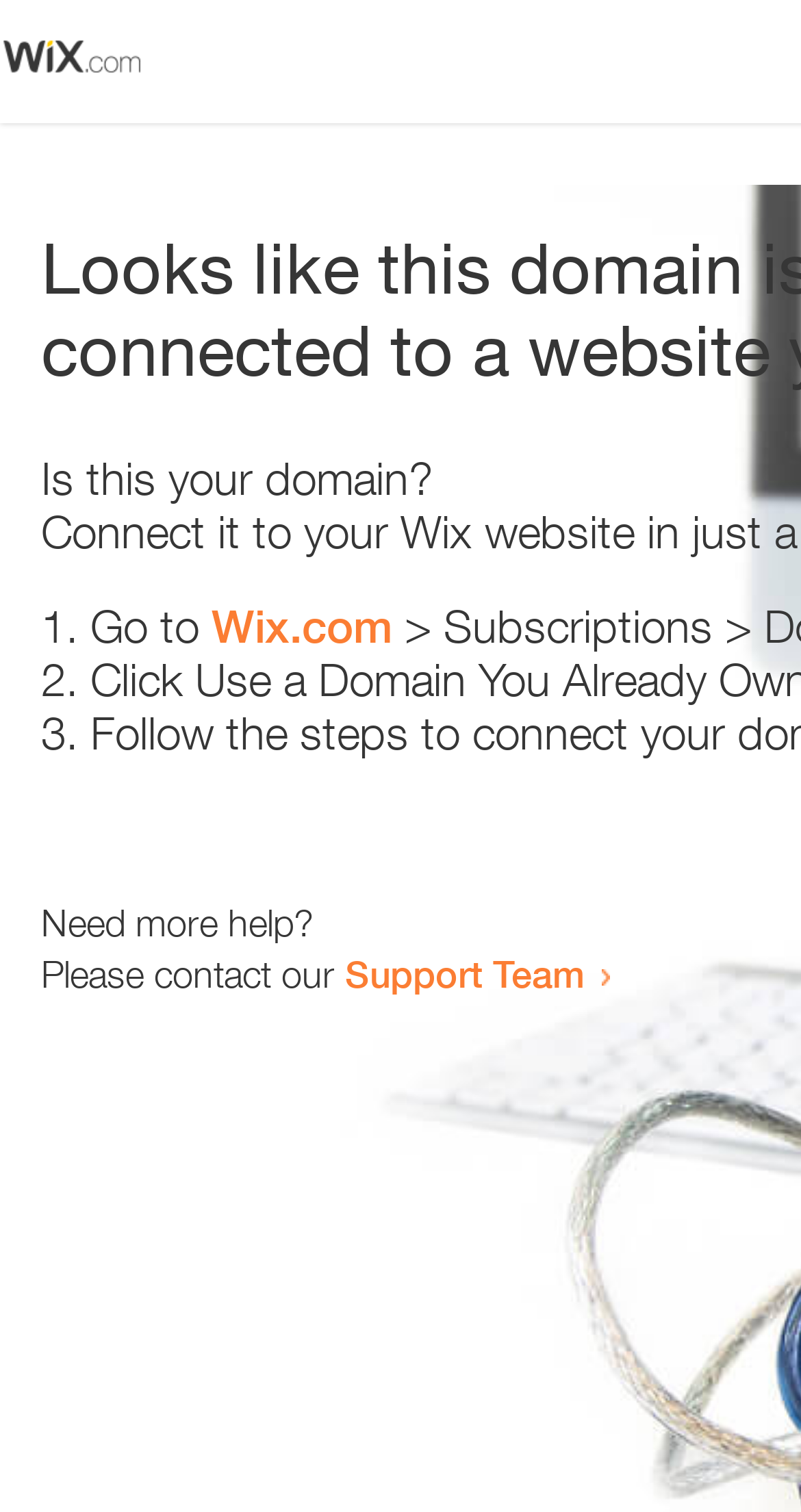How many list markers are there? Using the information from the screenshot, answer with a single word or phrase.

3